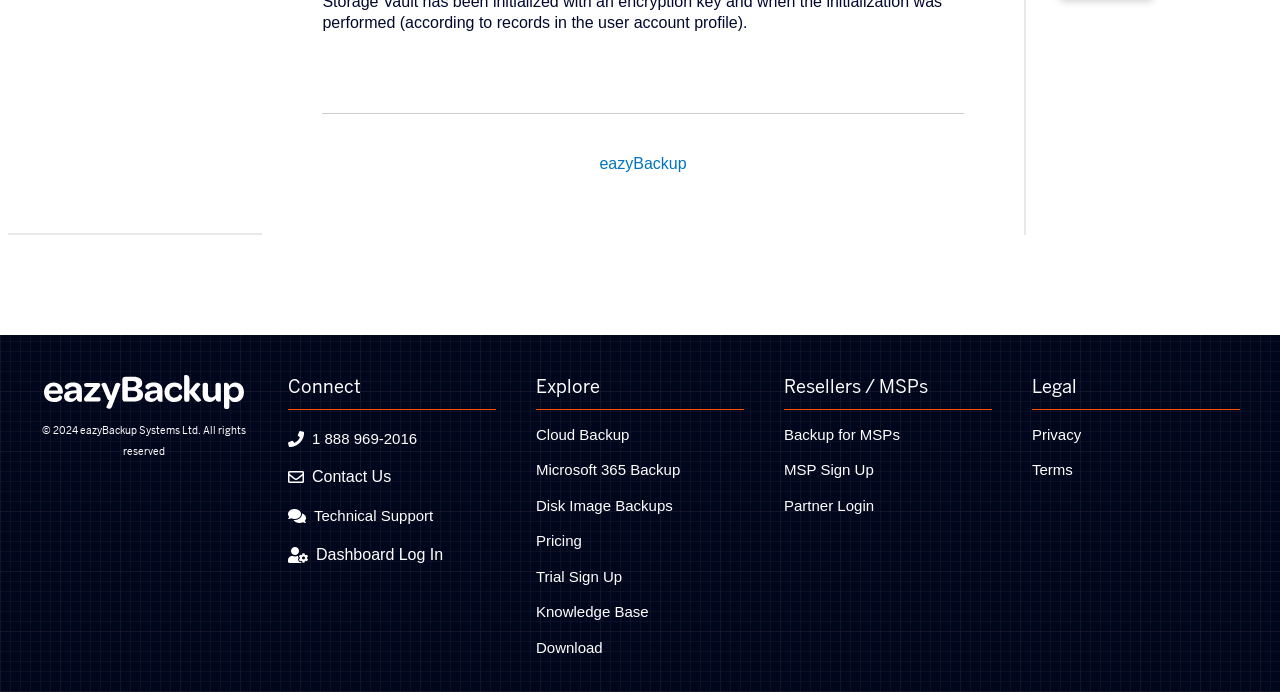Please identify the bounding box coordinates of the region to click in order to complete the given instruction: "Contact Us". The coordinates should be four float numbers between 0 and 1, i.e., [left, top, right, bottom].

[0.244, 0.675, 0.306, 0.705]